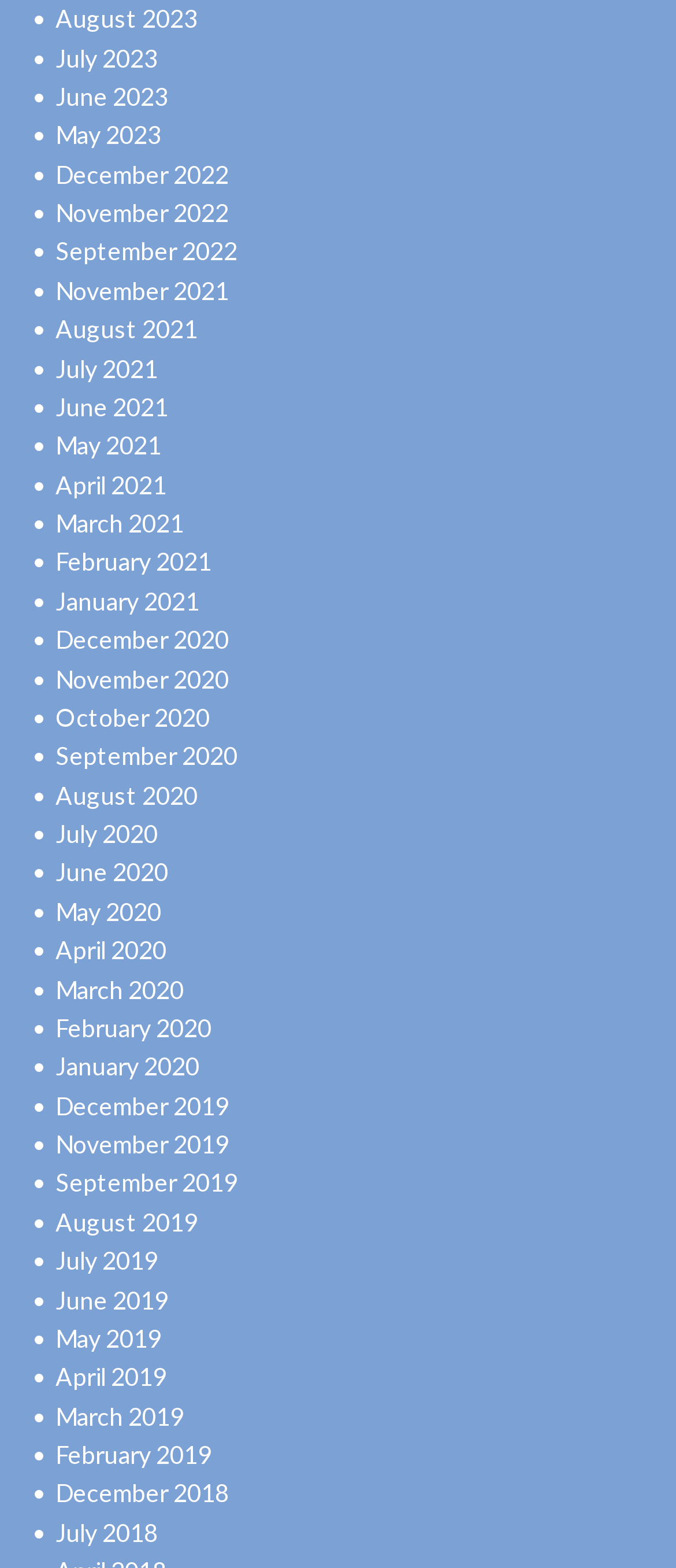Answer the question below in one word or phrase:
How many years are represented on the webpage?

6